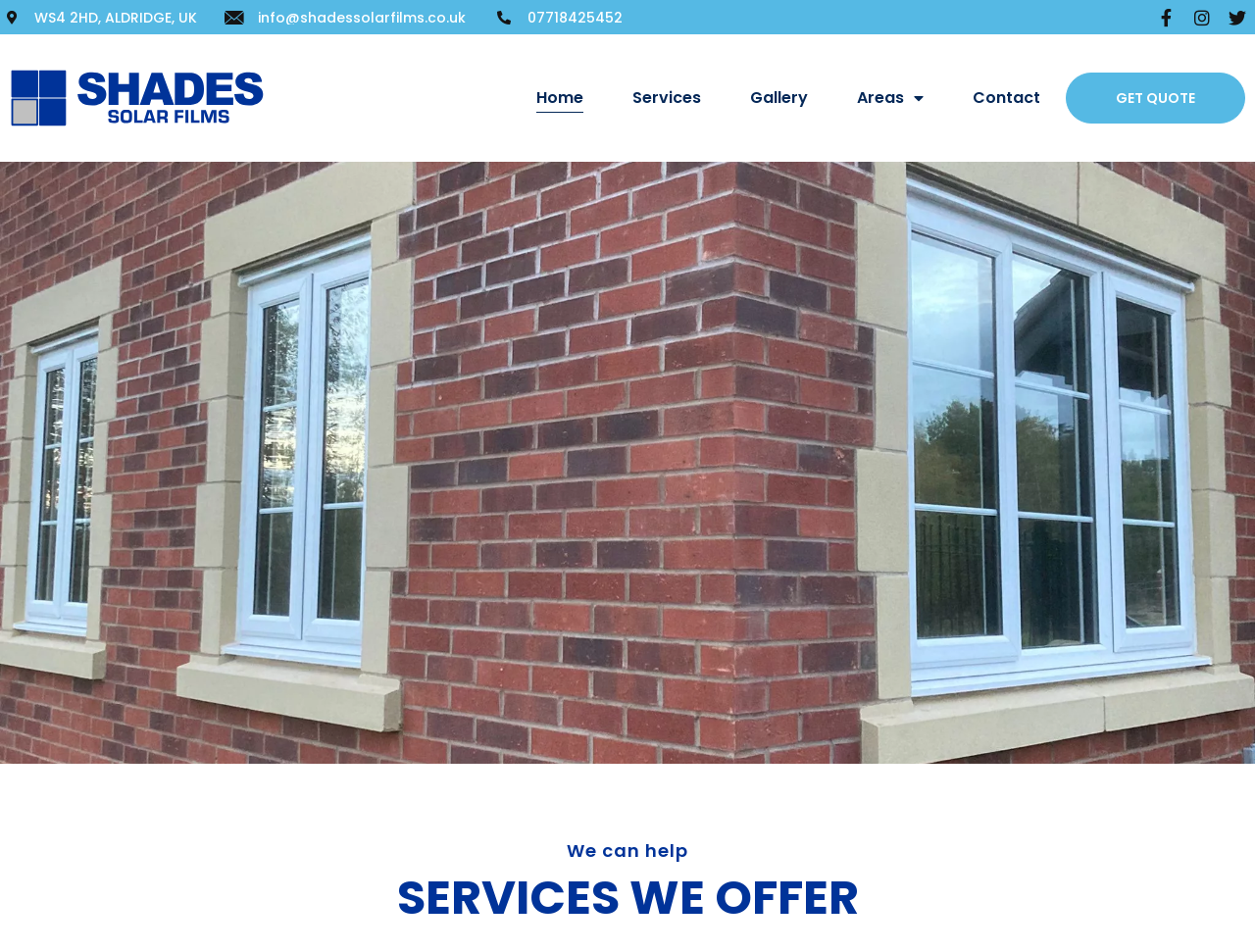Locate the bounding box coordinates of the area where you should click to accomplish the instruction: "go to the Services page".

[0.504, 0.088, 0.558, 0.118]